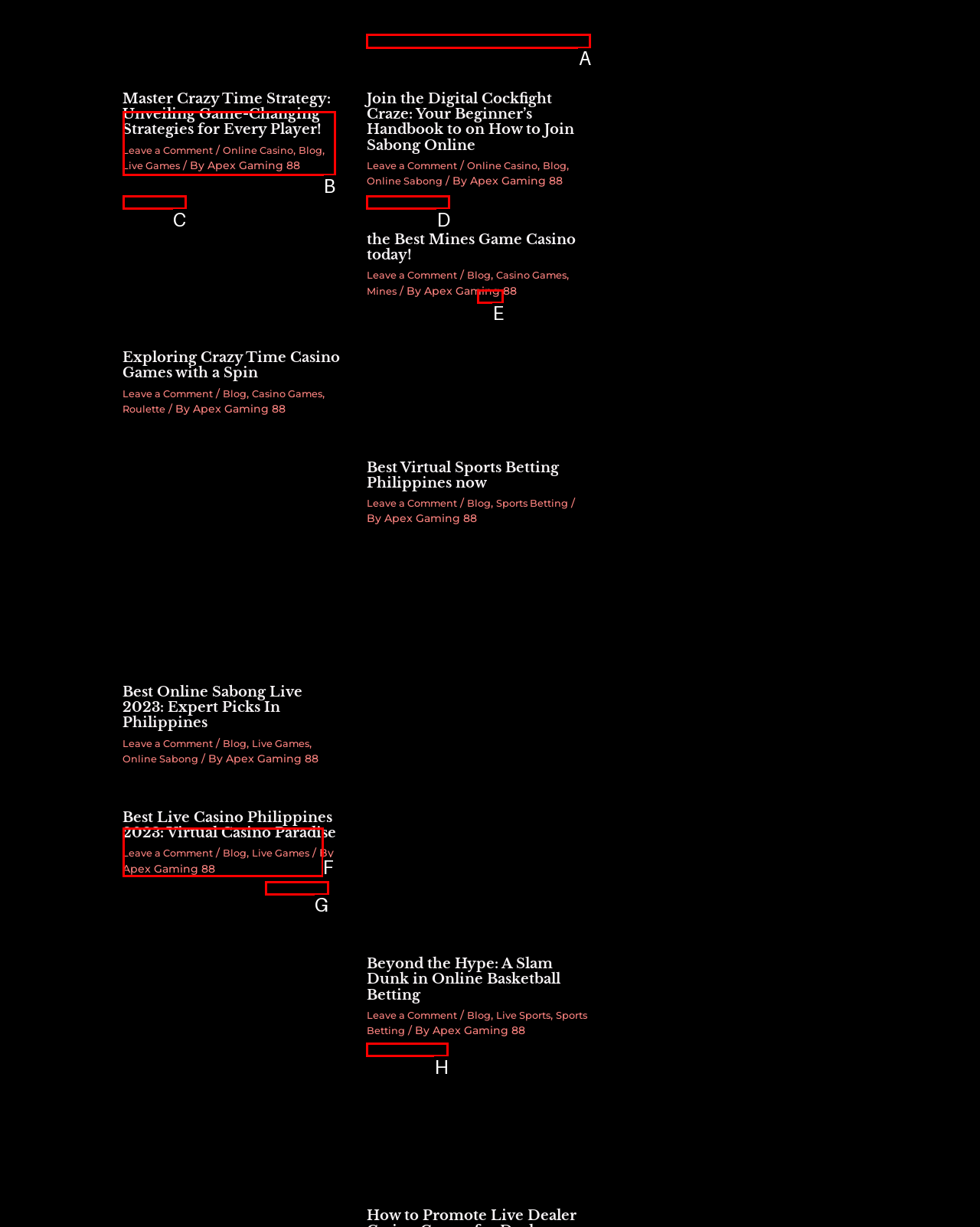Select the option that fits this description: alt="sabong online"
Answer with the corresponding letter directly.

A